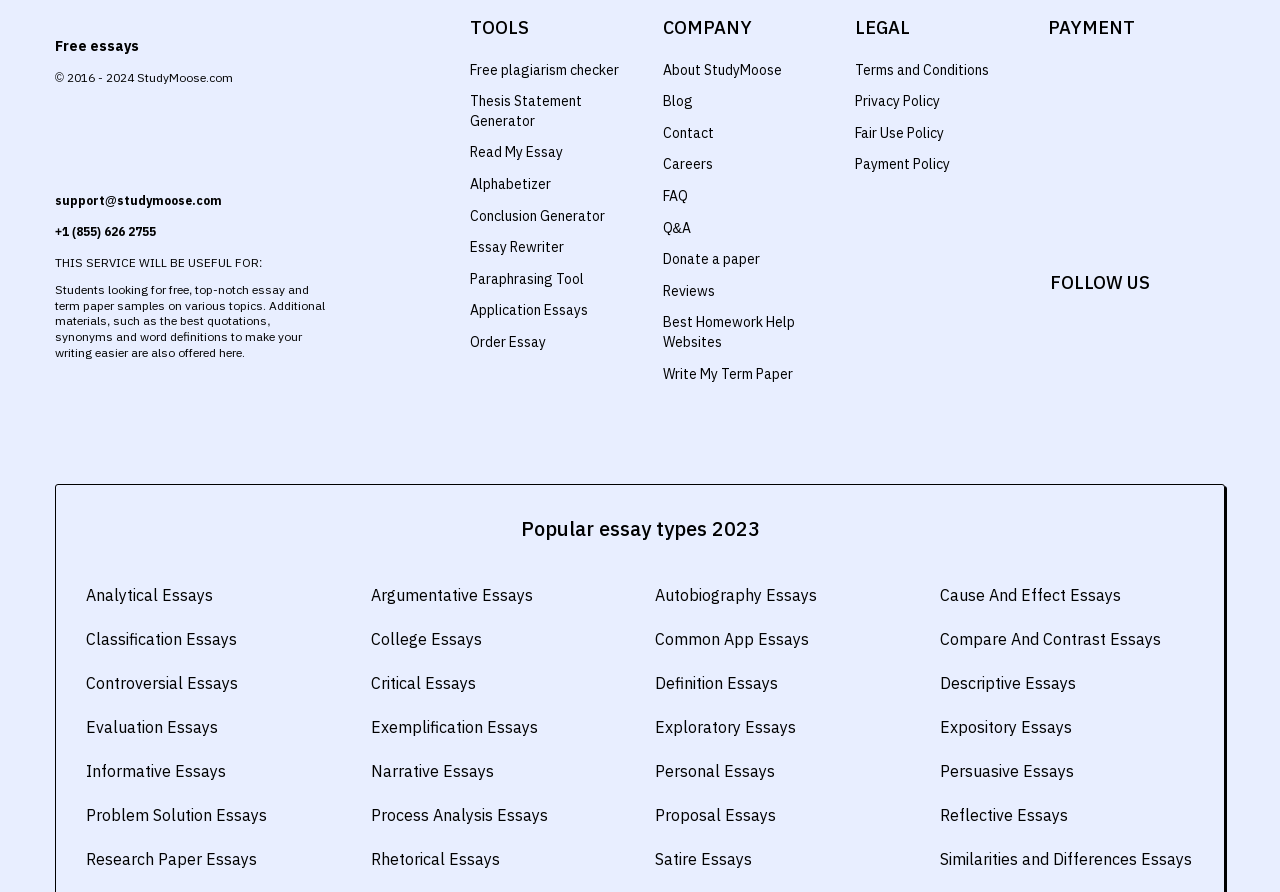Show the bounding box coordinates of the region that should be clicked to follow the instruction: "Check the 'Terms and Conditions'."

[0.668, 0.068, 0.773, 0.088]